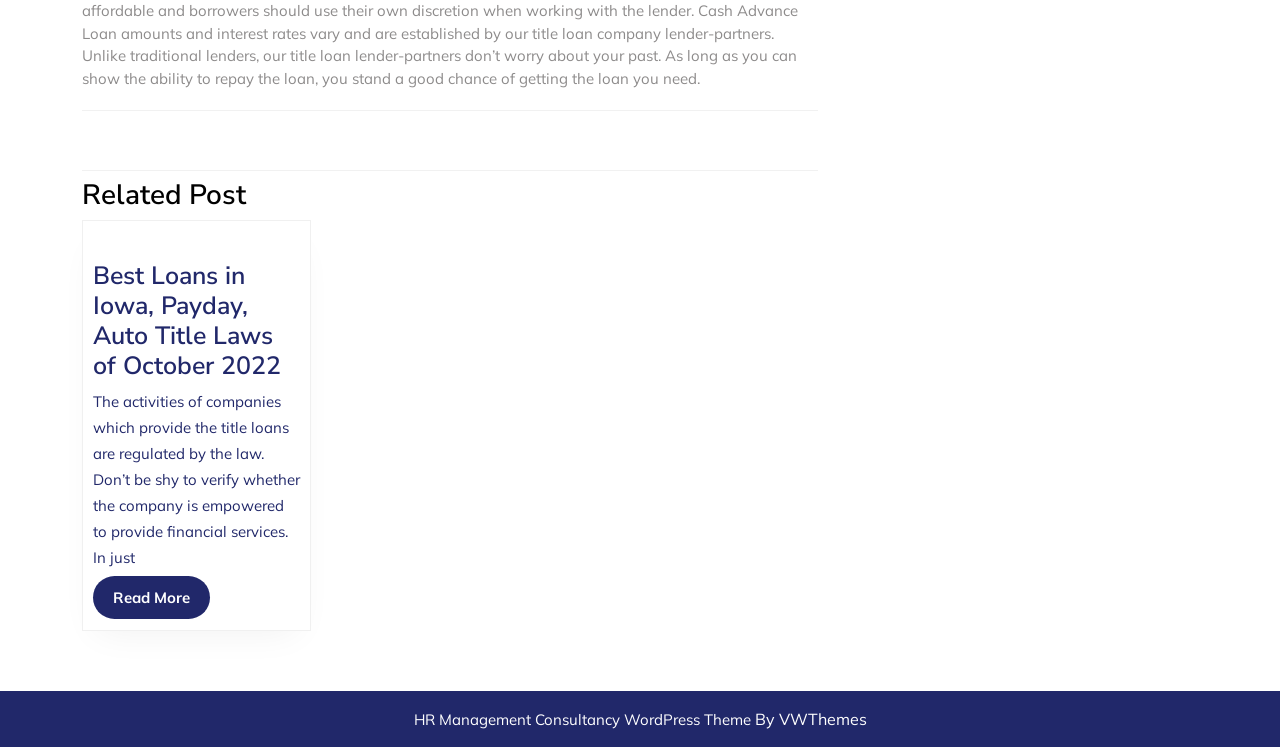Determine the bounding box coordinates (top-left x, top-left y, bottom-right x, bottom-right y) of the UI element described in the following text: PREVIOUS Previous post:

[0.064, 0.148, 0.352, 0.229]